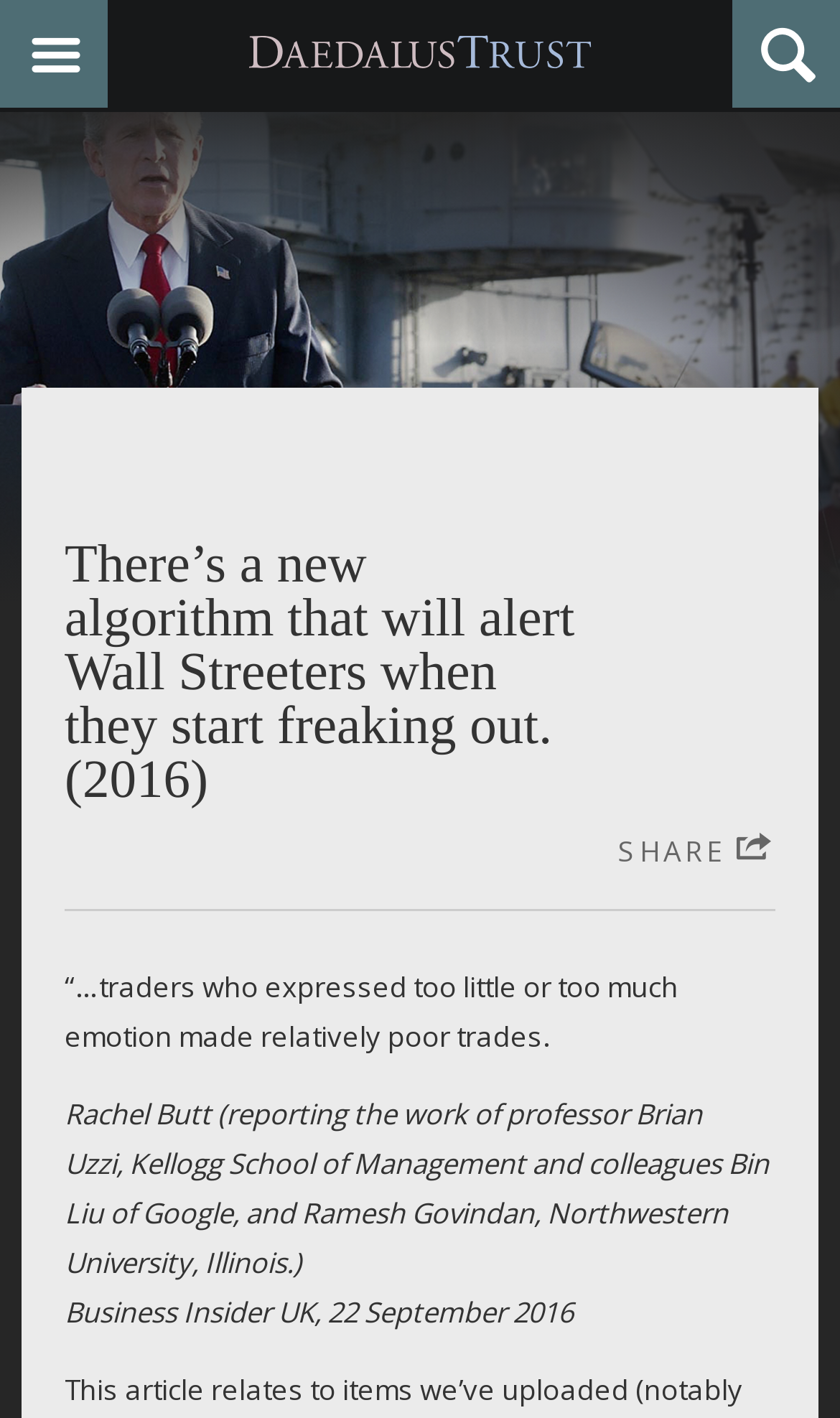What is the topic of the article?
Answer briefly with a single word or phrase based on the image.

Emotion and trading